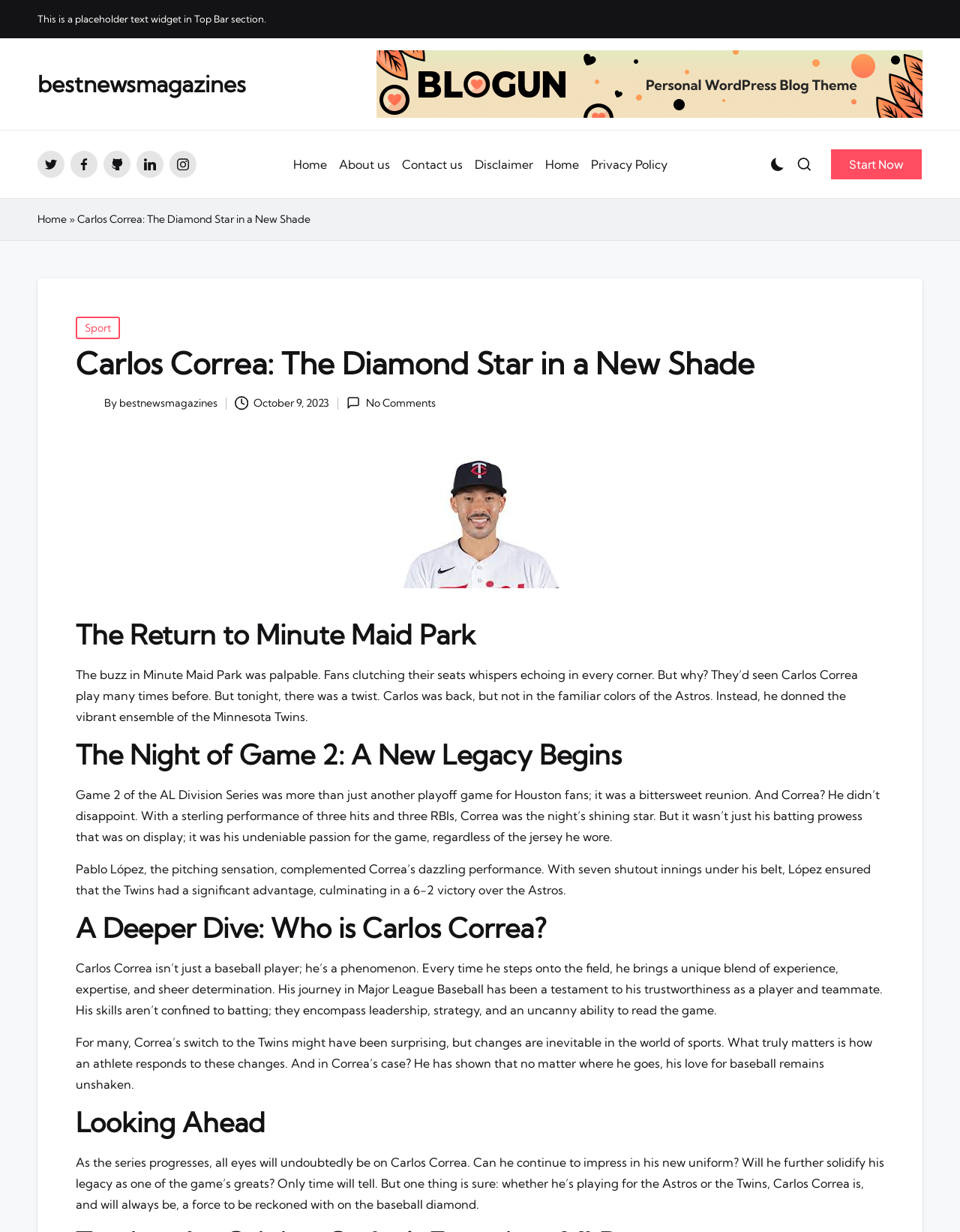Please identify the bounding box coordinates of the clickable area that will allow you to execute the instruction: "Explore 'FDA'".

None